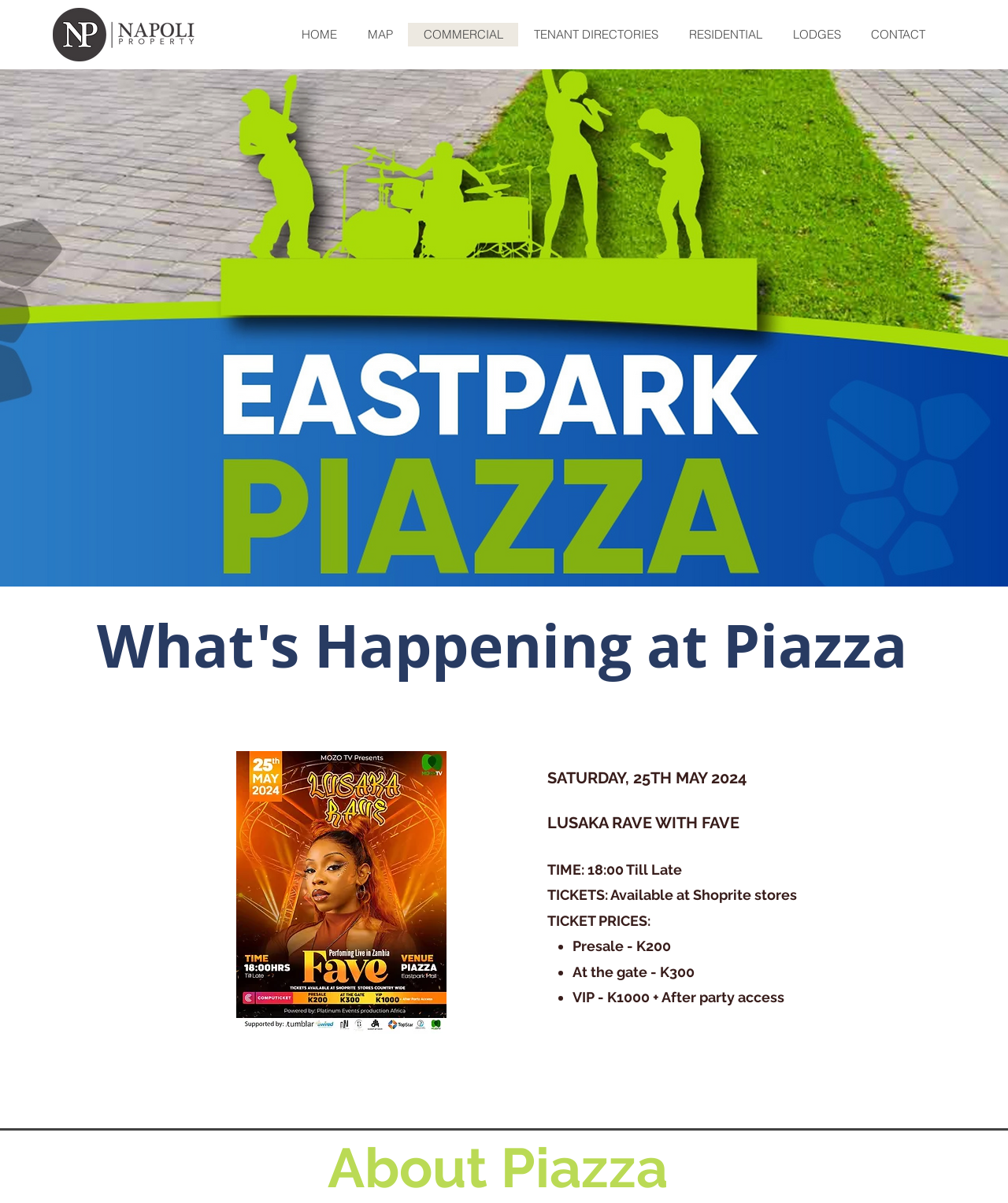What is the time of the event on May 25th, 2024? Using the information from the screenshot, answer with a single word or phrase.

18:00 Till Late